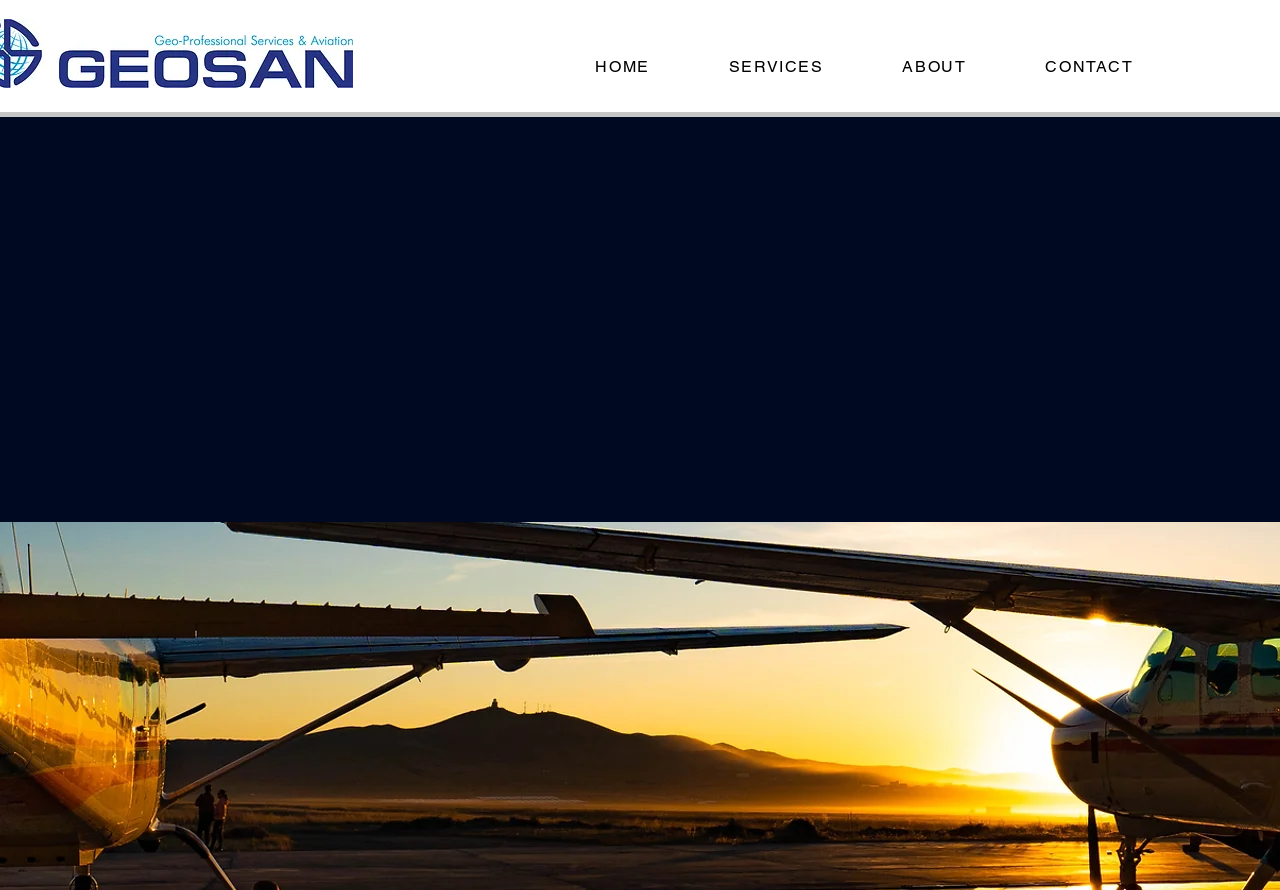What is the name of the company that owns a digital camera? Based on the image, give a response in one word or a short phrase.

Geosan